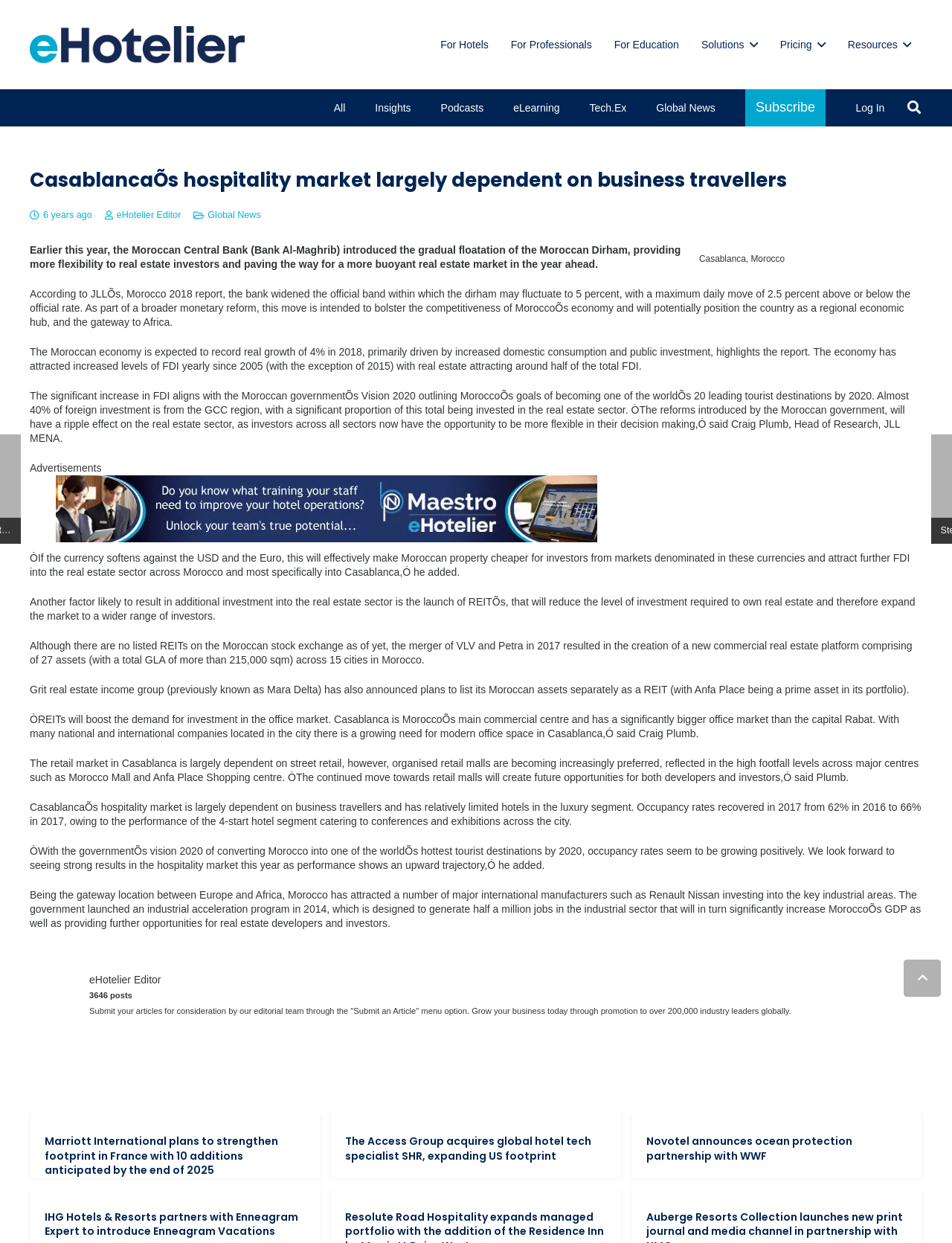Locate and extract the headline of this webpage.

CasablancaÕs hospitality market largely dependent on business travellers